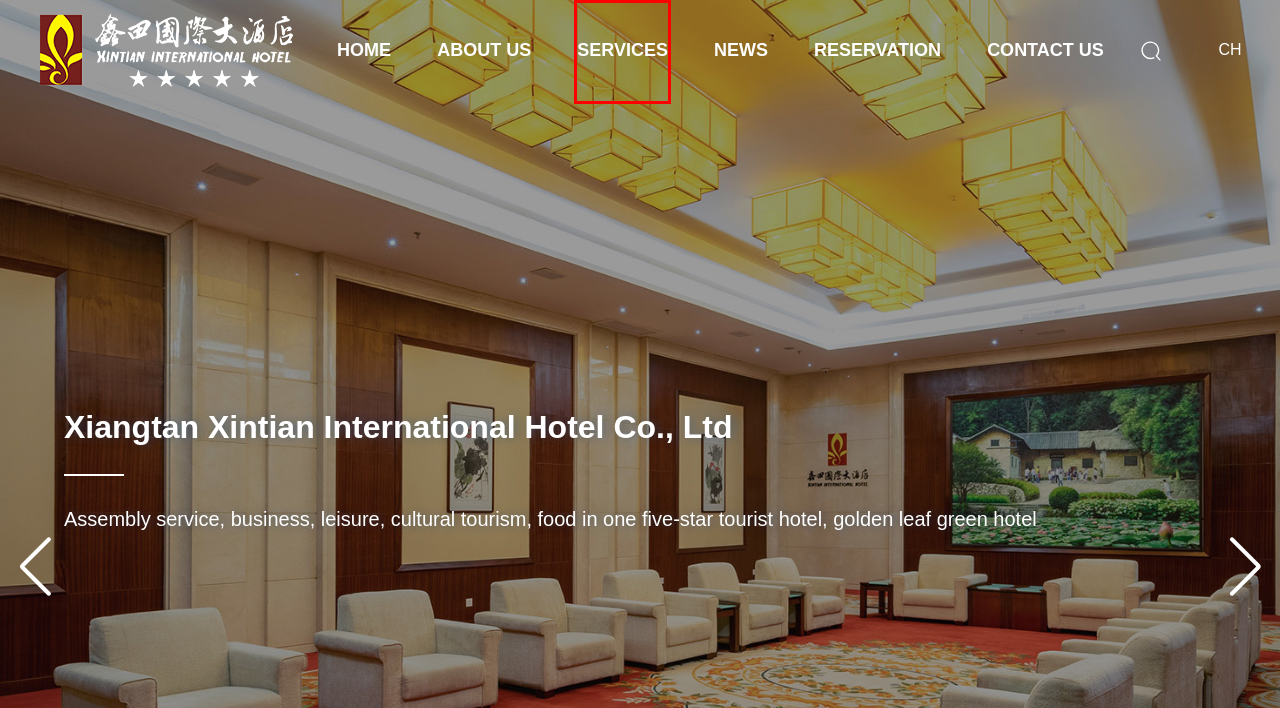Look at the screenshot of a webpage, where a red bounding box highlights an element. Select the best description that matches the new webpage after clicking the highlighted element. Here are the candidates:
A. Xiangtan Xintian International Hotel Co., Ltd-酒店服务
B. Introduce_Xiangtan Xintian International Hotel Co., Ltd
C. Xiangtan Xintian International Hotel Co., Ltd- 联系我们
D. 湘潭鑫田国际大酒店有限公司_鑫田酒店客房,鑫田餐饮美食,鑫田会议宴会,鑫田康体娱乐
E. News-Xiangtan Xintian International Hotel Co., Ltd
F. seo-Xiangtan Xintian International Hotel Co., Ltd
G. Hotel Reservation-Xiangtan Xintian International Hotel Co., Ltd
H. Xiangtan Xintian International Hotel Co., Ltd-企业文化

A